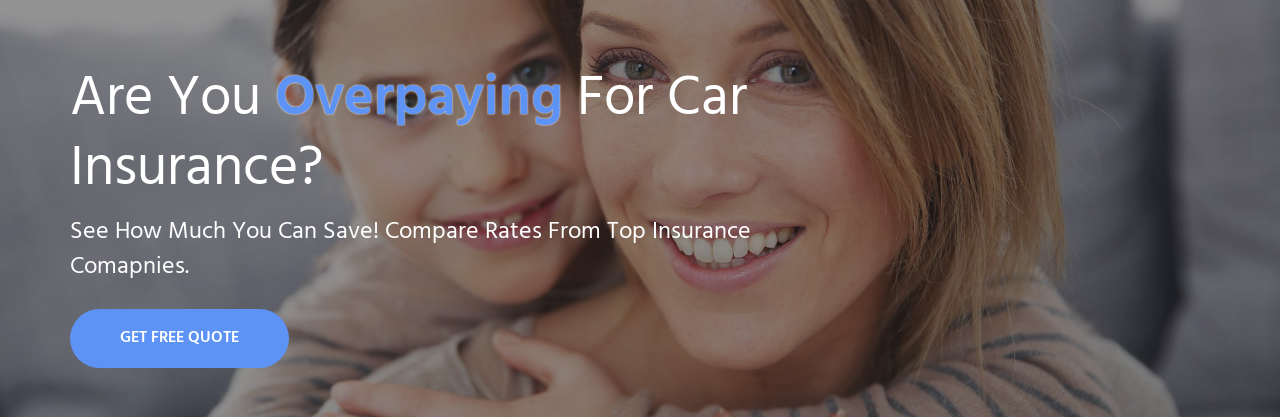What is the purpose of the bright blue button?
Give a single word or phrase as your answer by examining the image.

To get a free quote